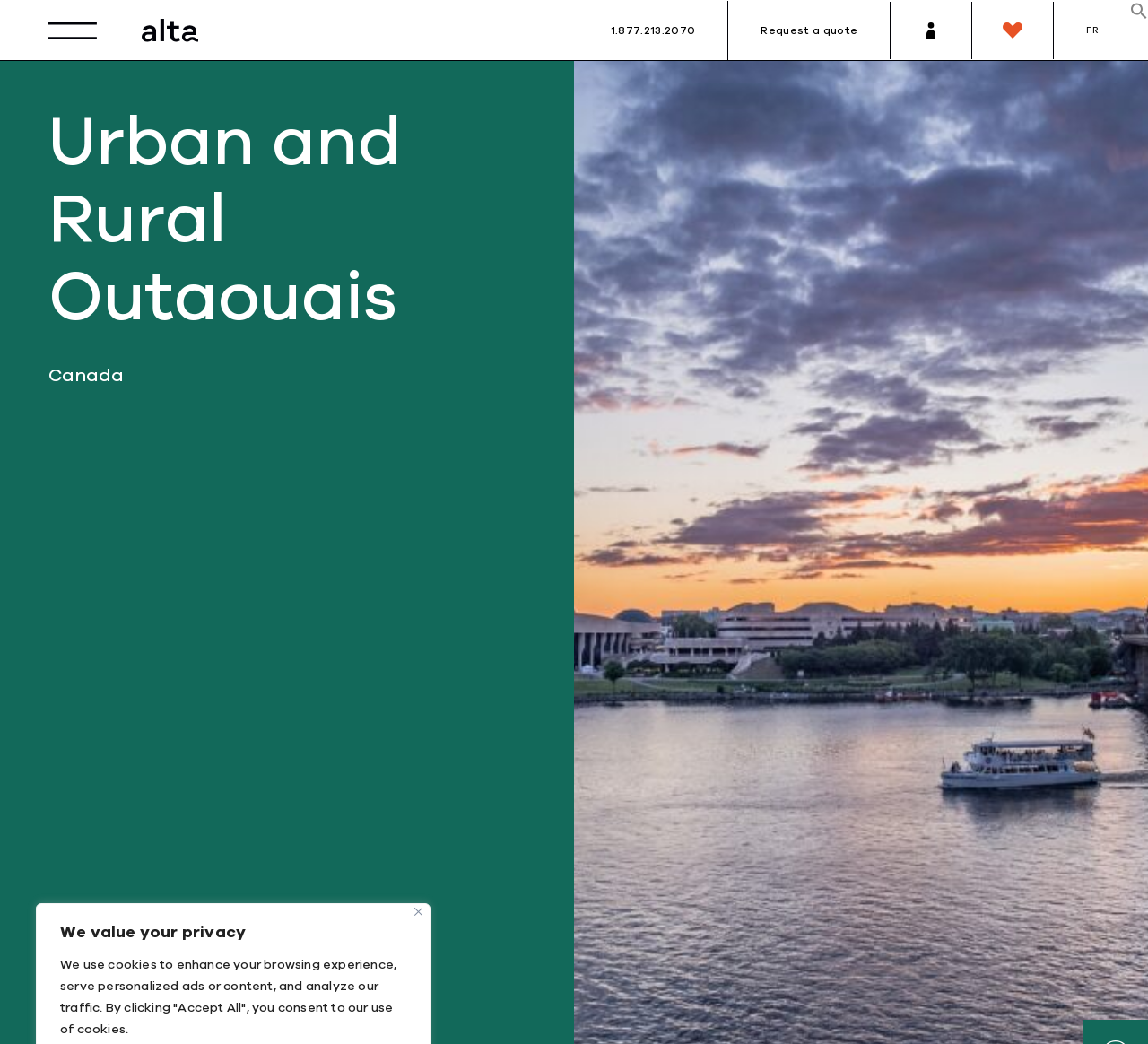Respond to the following question using a concise word or phrase: 
What is the region being described?

Urban and Rural Outaouais